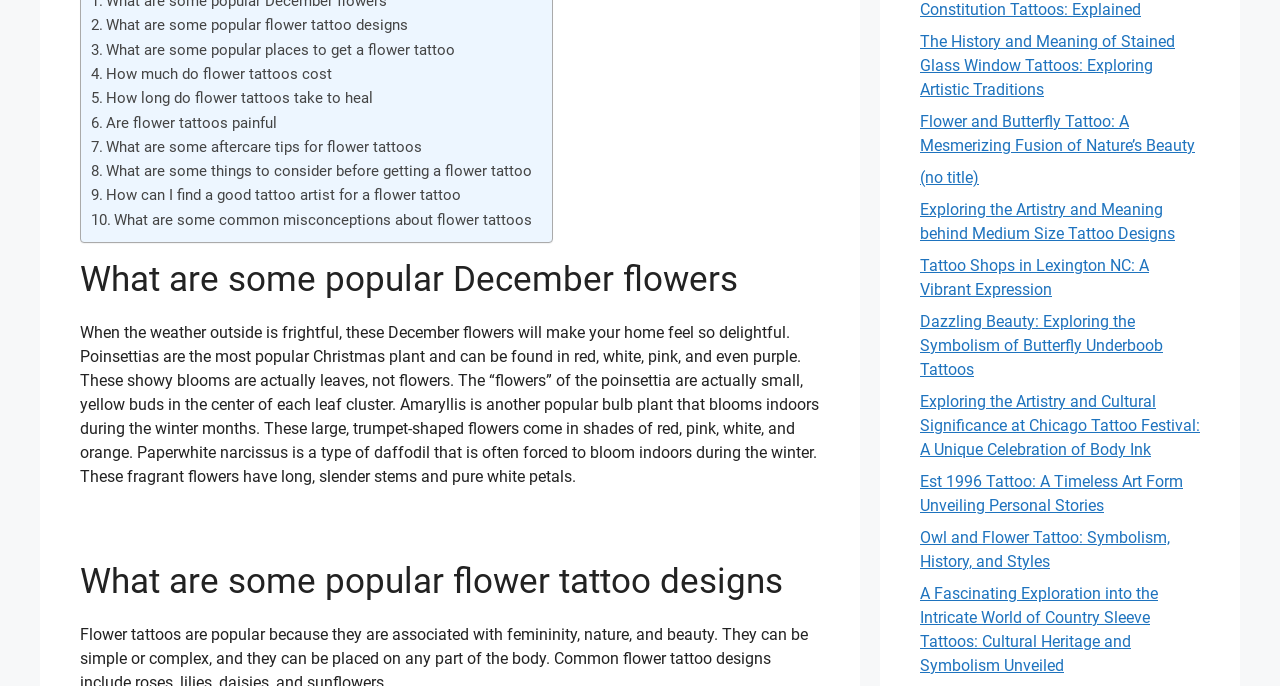Determine the bounding box coordinates of the region to click in order to accomplish the following instruction: "Check 'What are some things to consider before getting a flower tattoo'". Provide the coordinates as four float numbers between 0 and 1, specifically [left, top, right, bottom].

[0.083, 0.236, 0.416, 0.263]